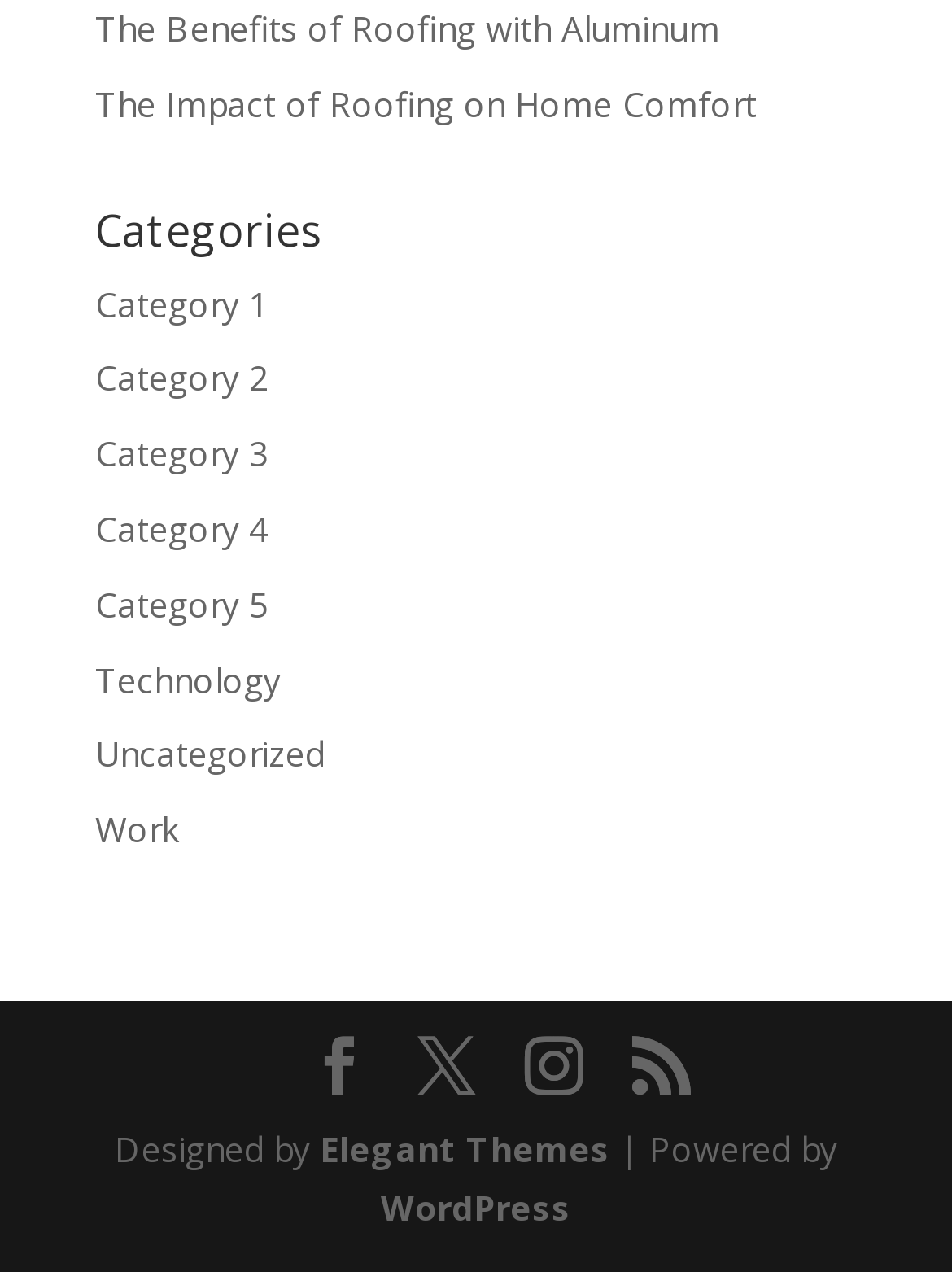Identify the bounding box coordinates for the UI element described as: "Category 3".

[0.1, 0.338, 0.282, 0.375]